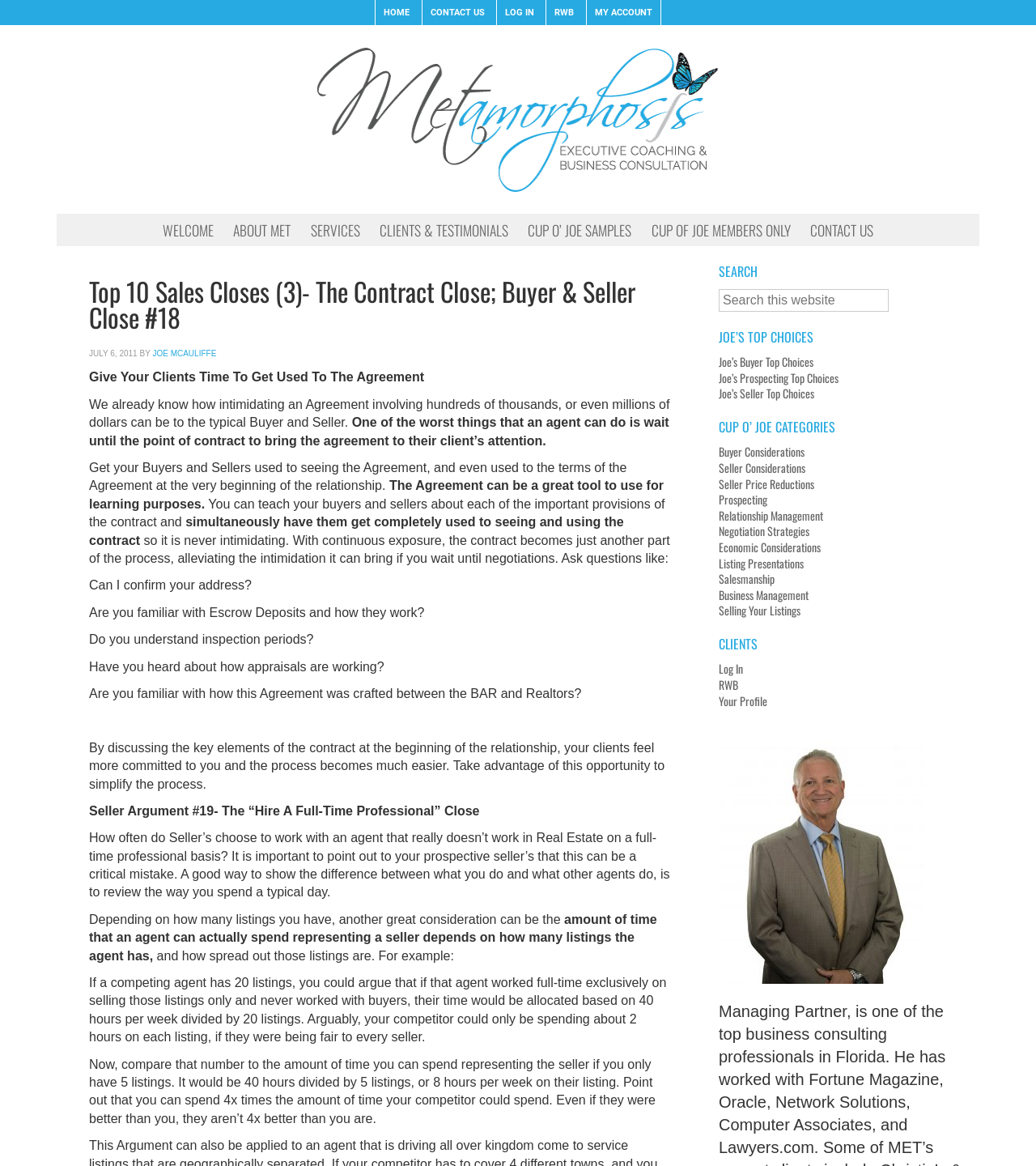What is the purpose of reviewing the way an agent spends a typical day?
Using the information from the image, give a concise answer in one word or a short phrase.

To show the difference between what the agent does and what other agents do